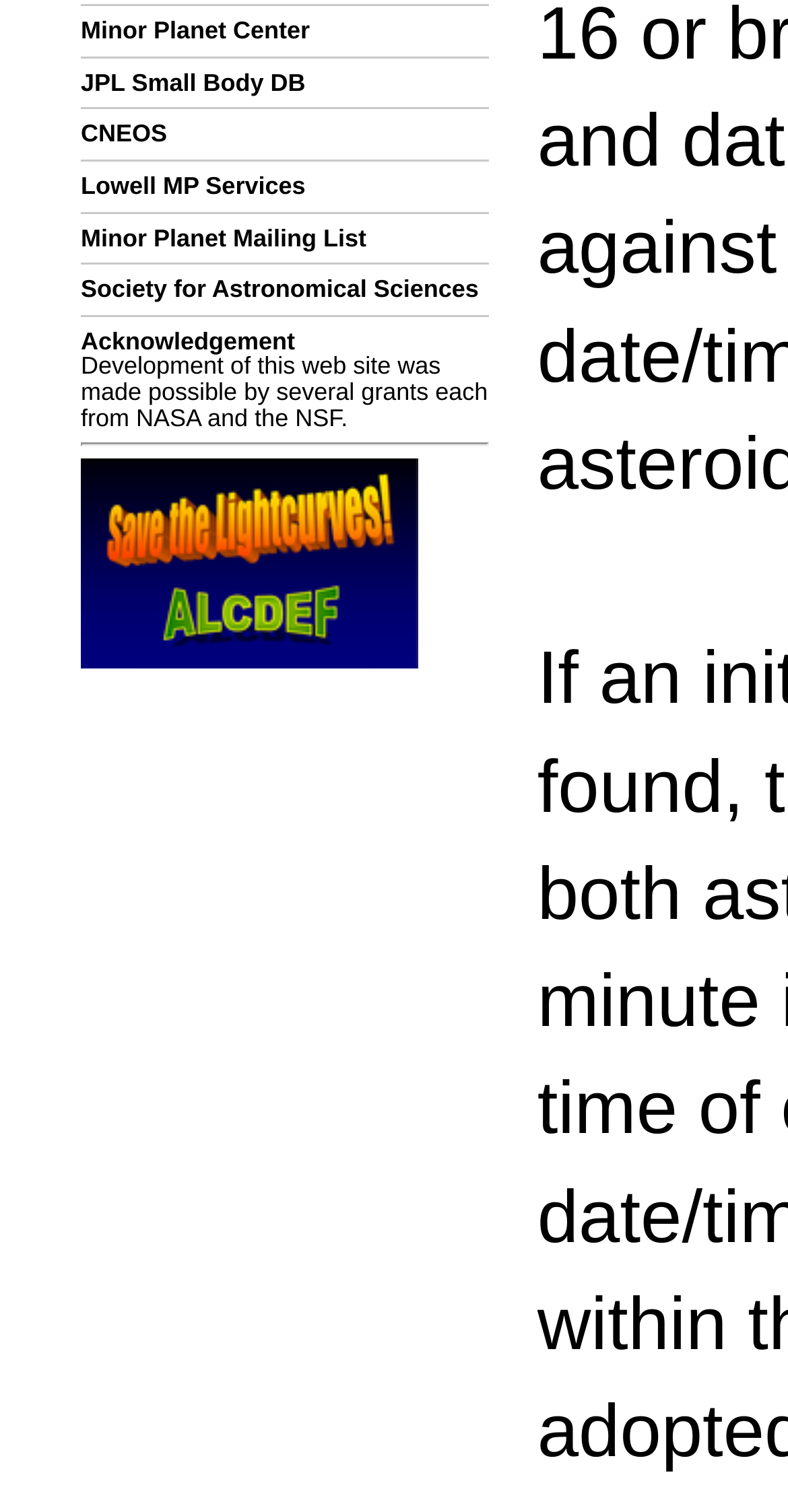Identify the bounding box of the UI element that matches this description: "CNEOS".

[0.103, 0.079, 0.212, 0.098]